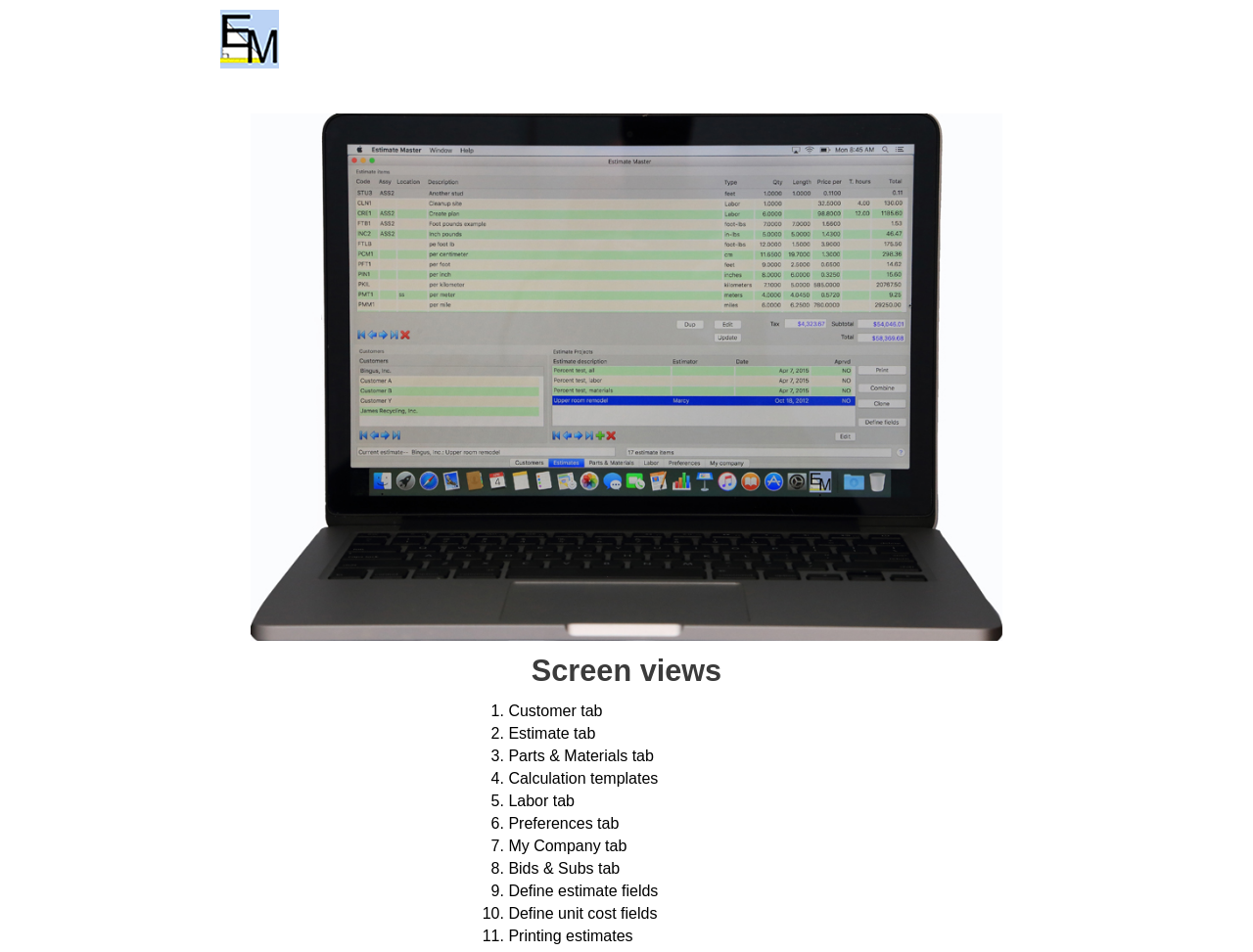Determine the bounding box of the UI component based on this description: "My Company tab". The bounding box coordinates should be four float values between 0 and 1, i.e., [left, top, right, bottom].

[0.406, 0.88, 0.5, 0.897]